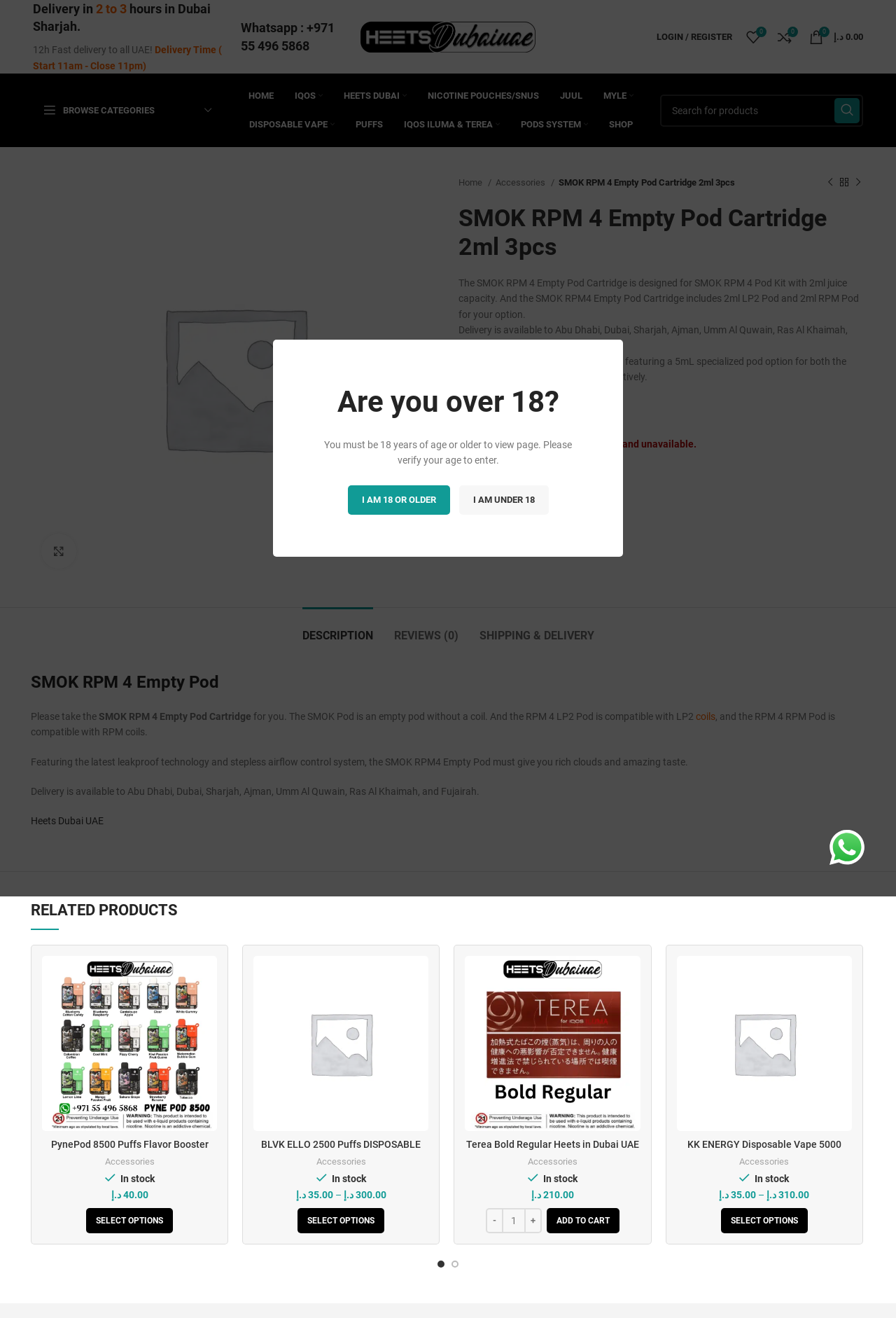Specify the bounding box coordinates for the region that must be clicked to perform the given instruction: "View related products".

[0.034, 0.683, 0.966, 0.704]